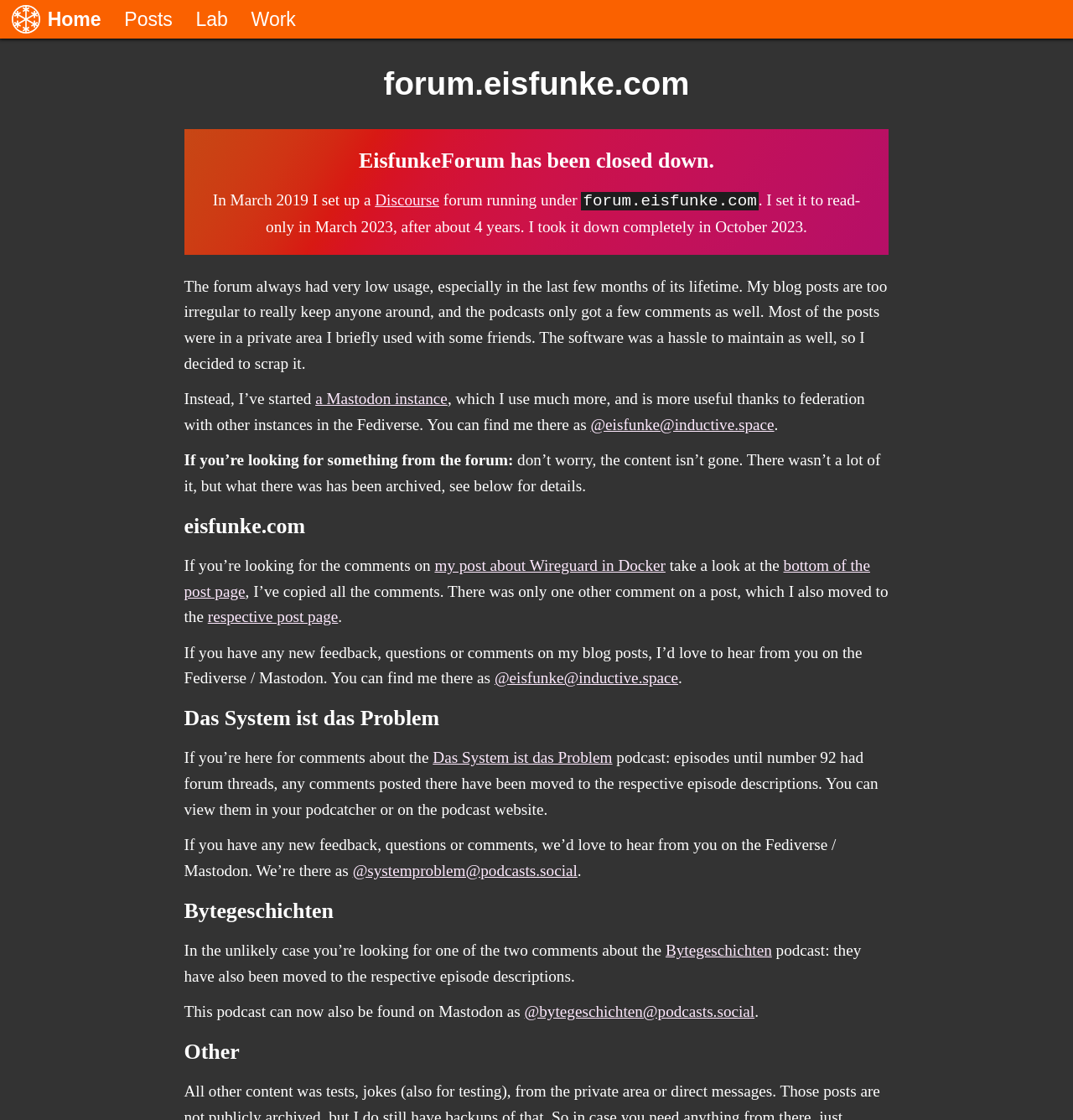Determine the bounding box coordinates for the area that needs to be clicked to fulfill this task: "View the podcast Bytegeschichten on Mastodon". The coordinates must be given as four float numbers between 0 and 1, i.e., [left, top, right, bottom].

[0.489, 0.895, 0.703, 0.911]